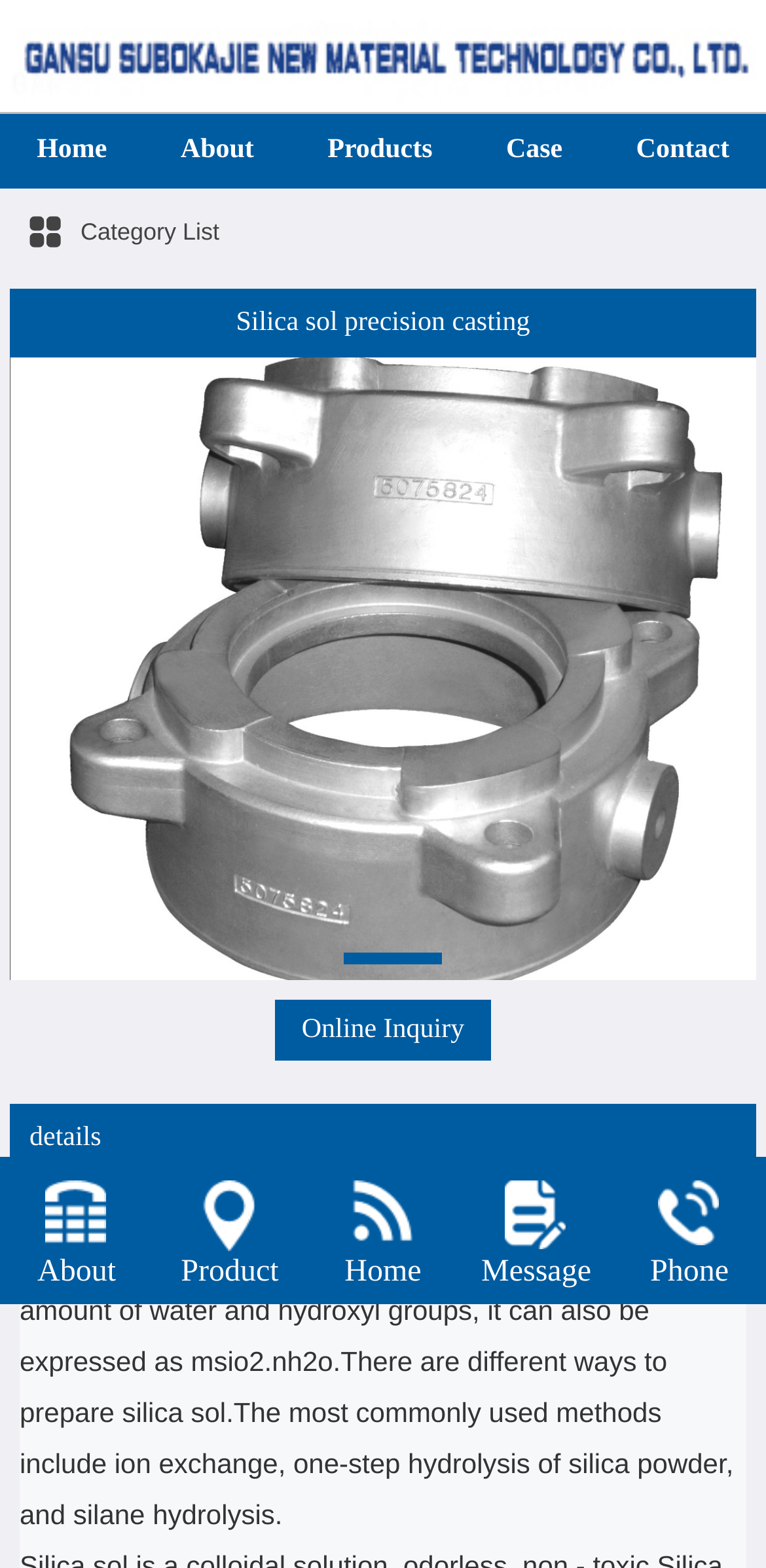How many methods are mentioned to prepare silica sol?
Give a thorough and detailed response to the question.

According to the product description, there are three methods mentioned to prepare silica sol, including ion exchange, one-step hydrolysis of silica powder, and silane hydrolysis.